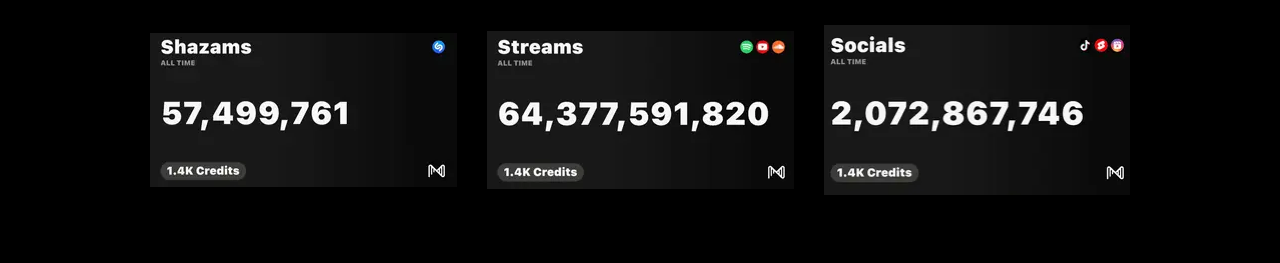Please respond to the question with a concise word or phrase:
What is the purpose of the contentinfo element?

Footer